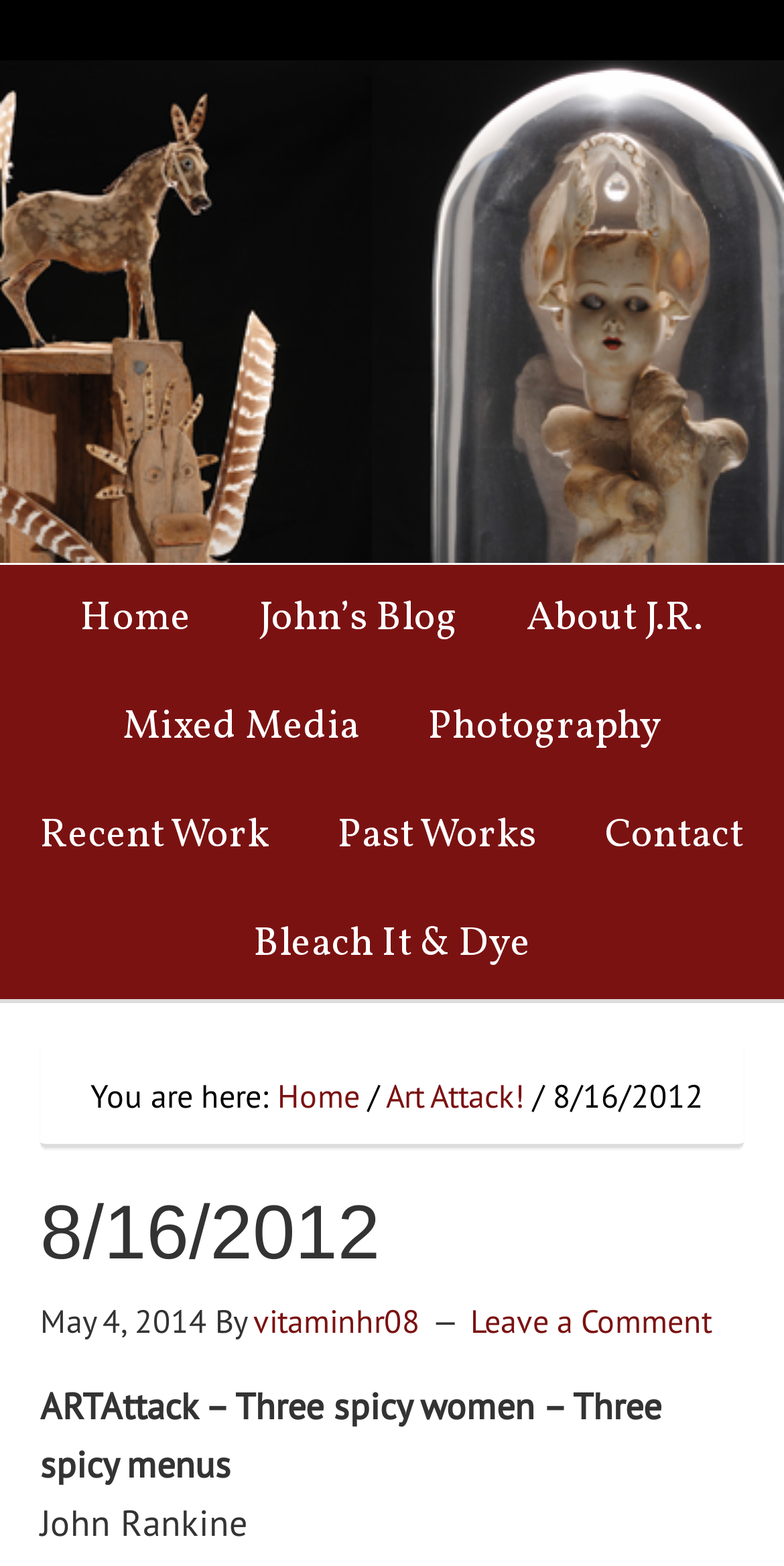Elaborate on the information and visuals displayed on the webpage.

This webpage appears to be a blog post titled "ARTAttack - Three spicy women - Three spicy menus" by John Rankine, dated August 16, 2012. 

At the top of the page, there is a navigation menu with seven links: "Home", "John's Blog", "About J.R.", "Mixed Media", "Photography", "Recent Work", and "Past Works". These links are positioned horizontally across the top of the page. 

Below the navigation menu, there is another set of links, including "Contact" and "Bleach It & Dye", which are positioned horizontally as well. 

The main content of the page is divided into two sections. On the left side, there is a breadcrumb trail showing the path "Home > Art Attack! > 8/16/2012". 

On the right side, there is a header section with the date "8/16/2012" and the author's name "John Rankine". Below the header, there is a title "ARTAttack – Three spicy women – Three spicy menus" and a brief description or introduction to the blog post.